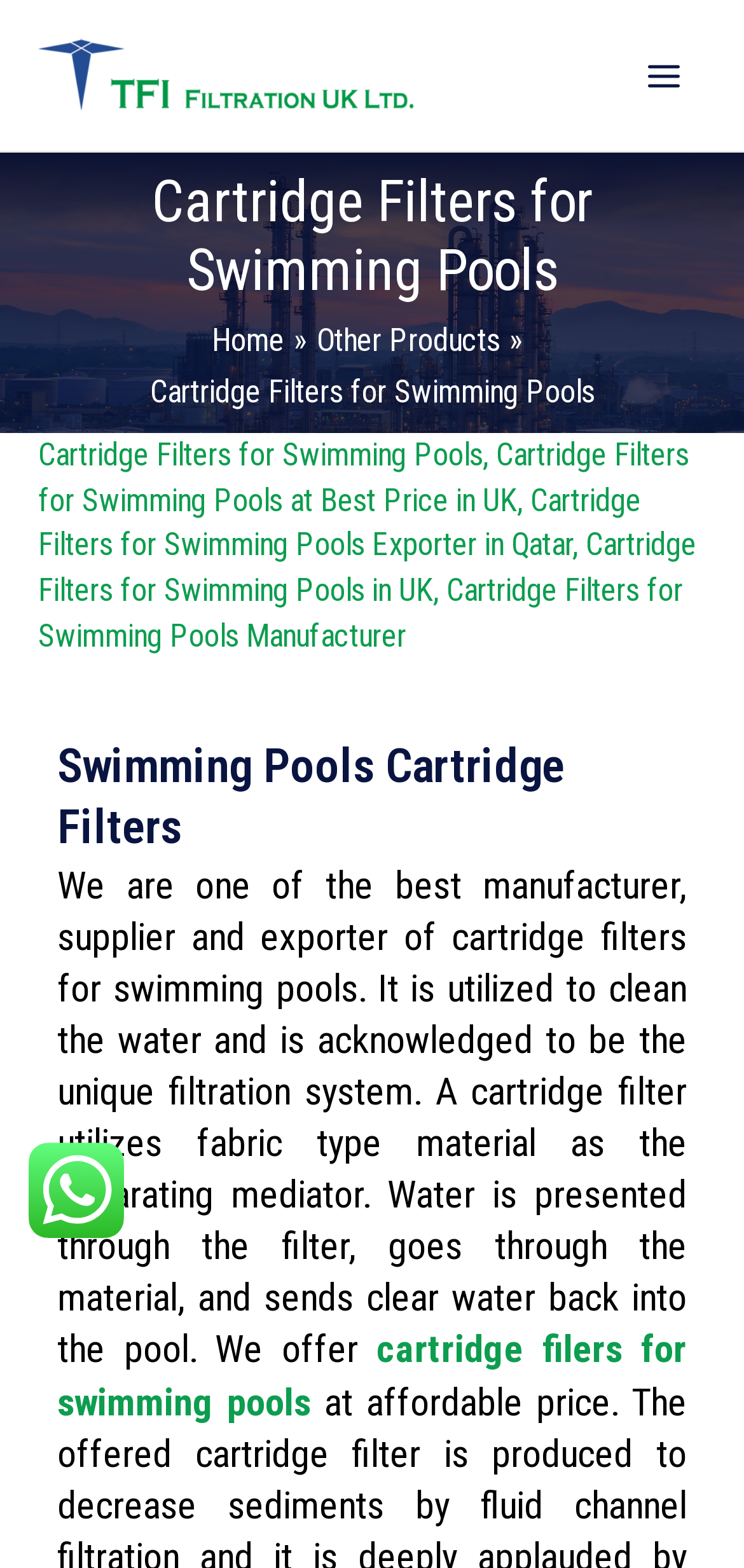What type of material is used in cartridge filters?
Provide a one-word or short-phrase answer based on the image.

Fabric type material